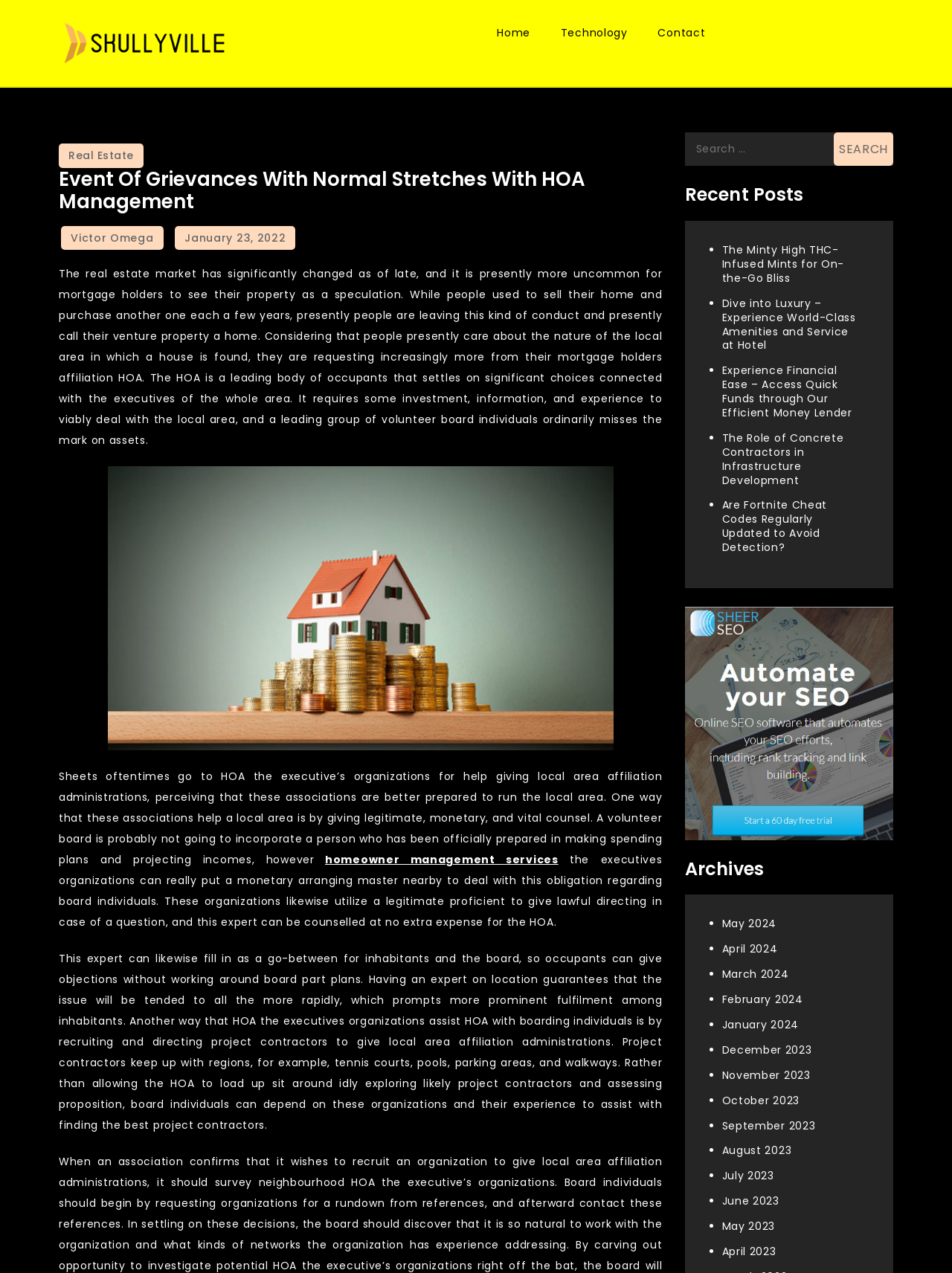Provide the bounding box coordinates of the HTML element this sentence describes: "Technology".

[0.575, 0.009, 0.673, 0.043]